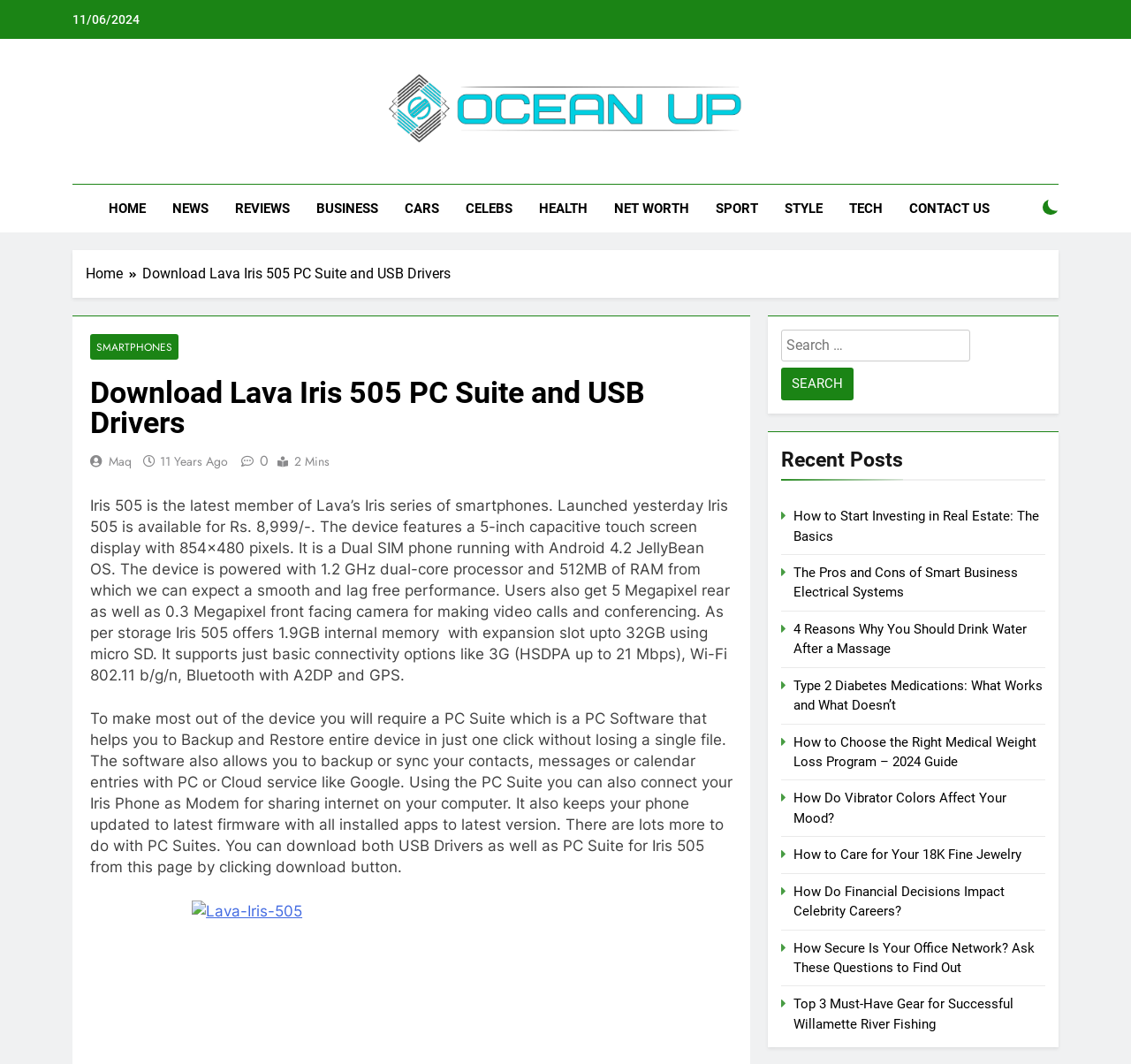Identify and extract the main heading from the webpage.

Download Lava Iris 505 PC Suite and USB Drivers